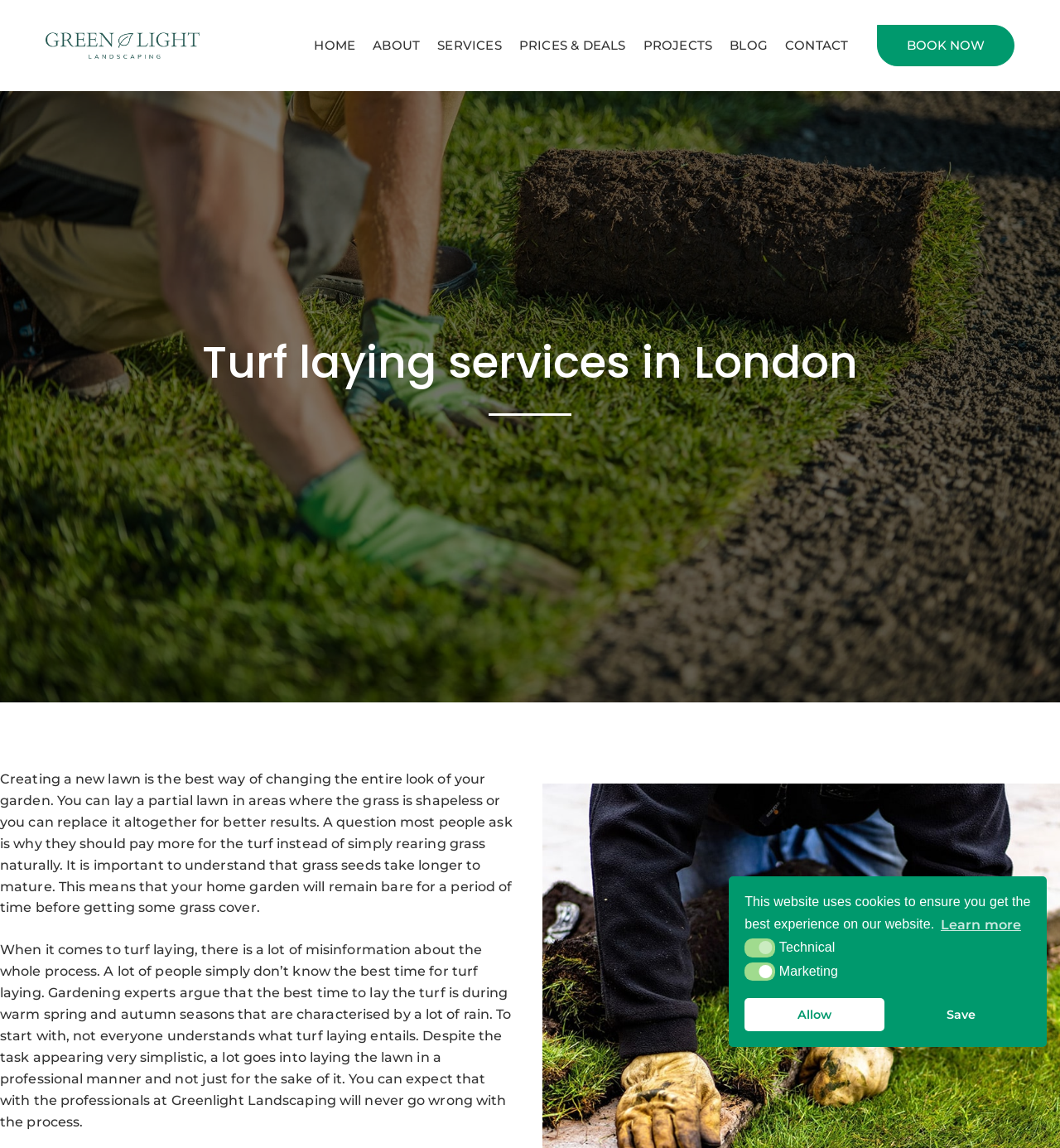Identify the bounding box coordinates of the area you need to click to perform the following instruction: "Click the 'Learn more' button".

[0.885, 0.795, 0.966, 0.817]